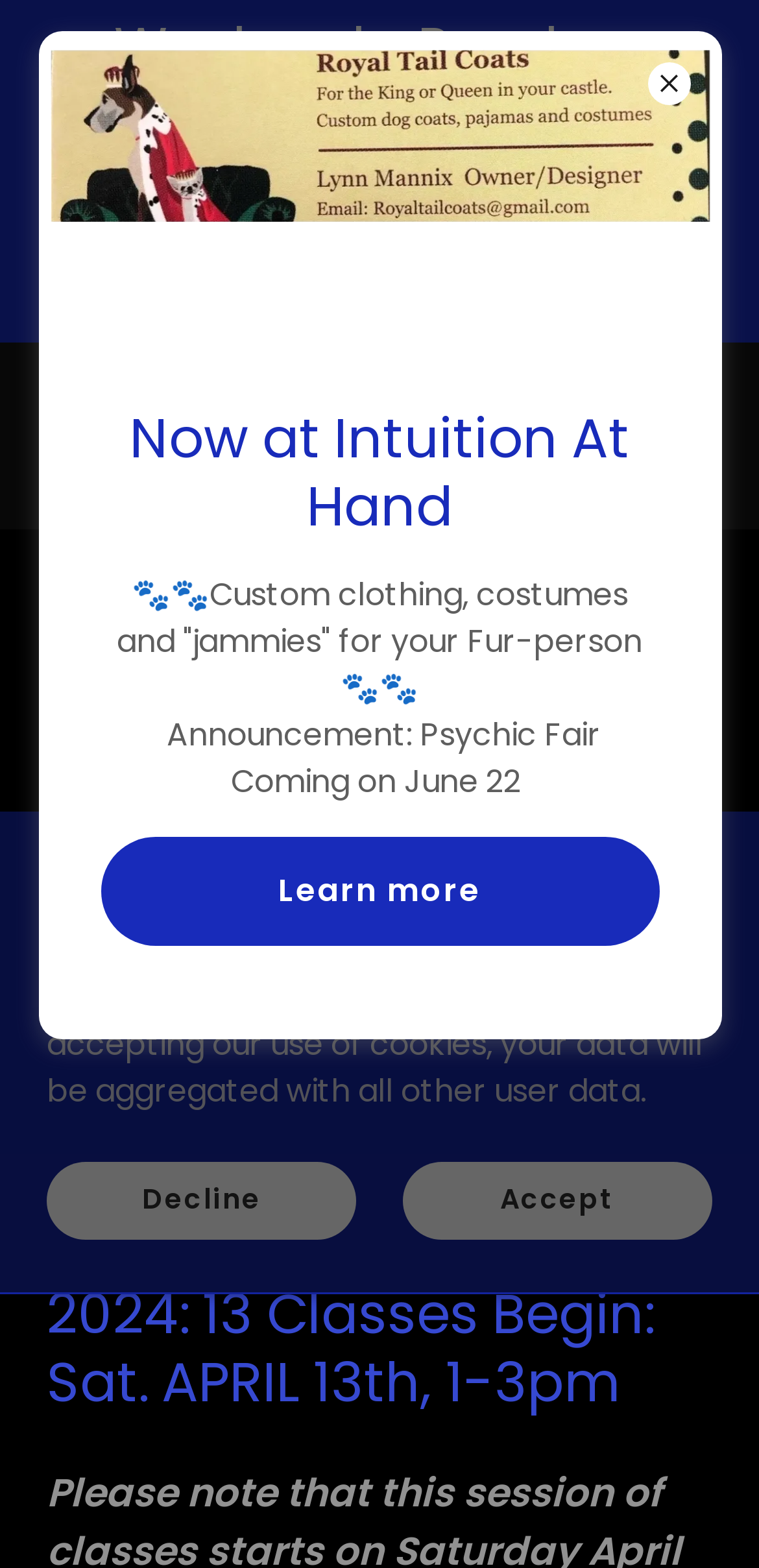What is the name of the website?
Answer the question with a detailed explanation, including all necessary information.

I found the name of the website by looking at the link element with the text 'Intuition At Hand' and an image with the same name, which suggests that it is the name of the website.